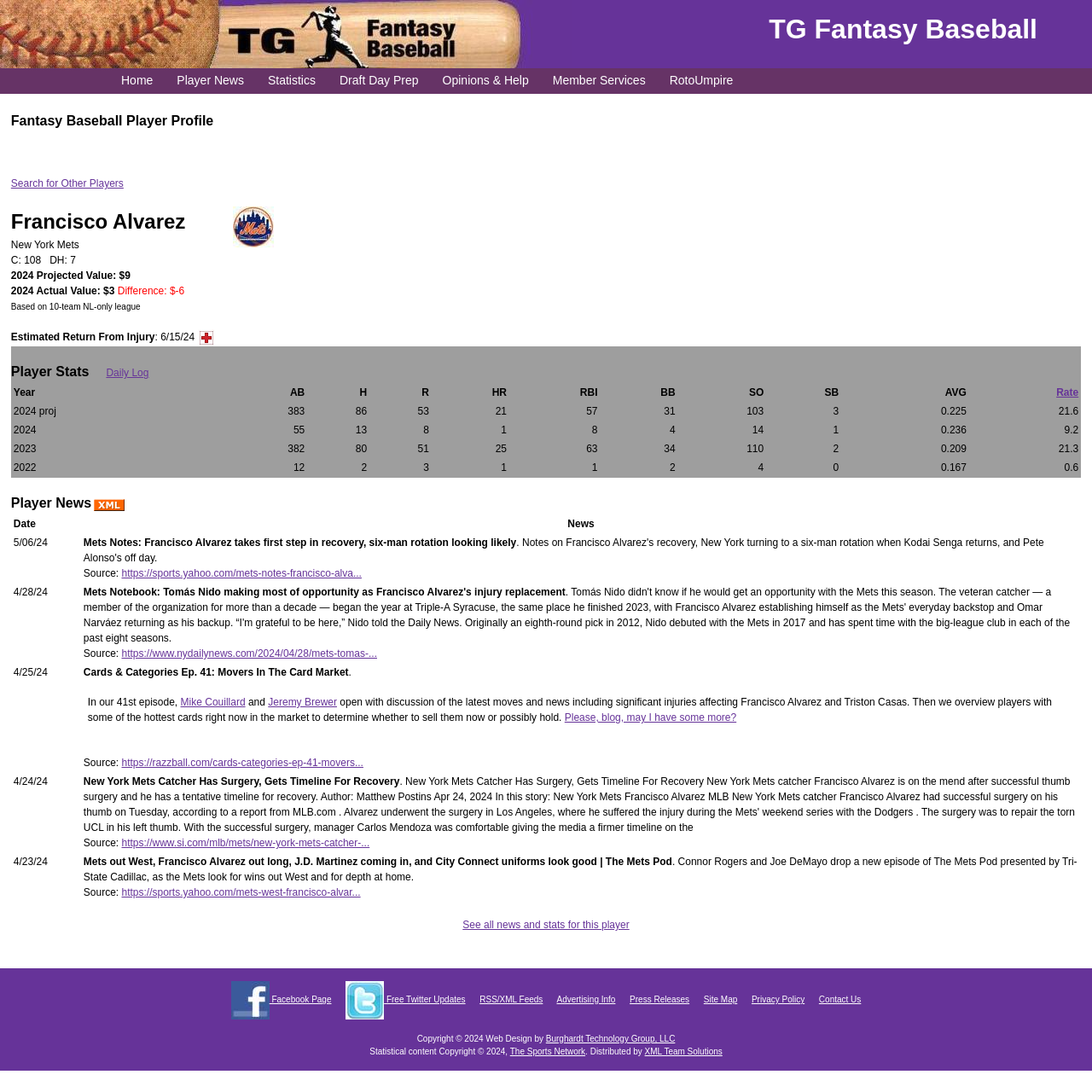Give a short answer to this question using one word or a phrase:
What is Francisco Alvarez's current team?

New York Mets